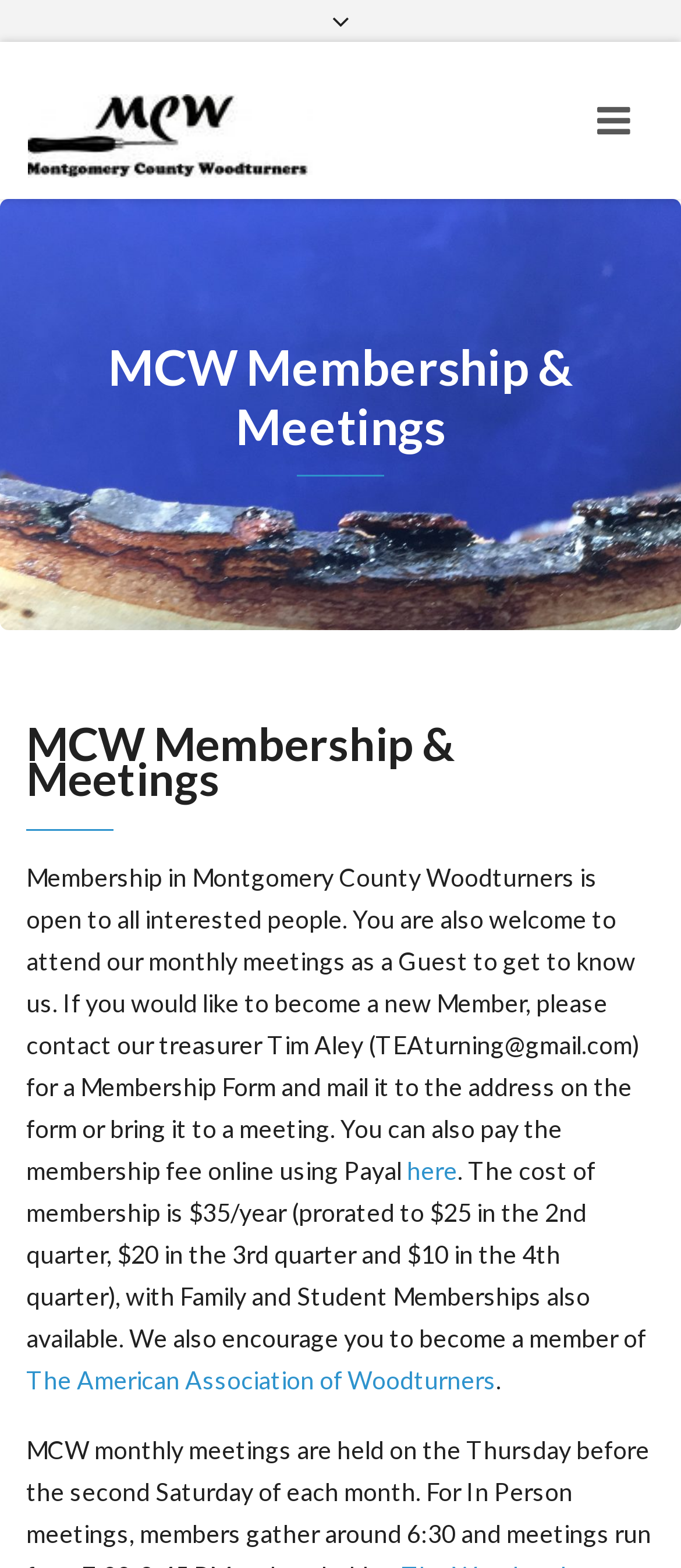Give a one-word or one-phrase response to the question:
What is the purpose of the 'Toggle navigation' button?

To expand navigation